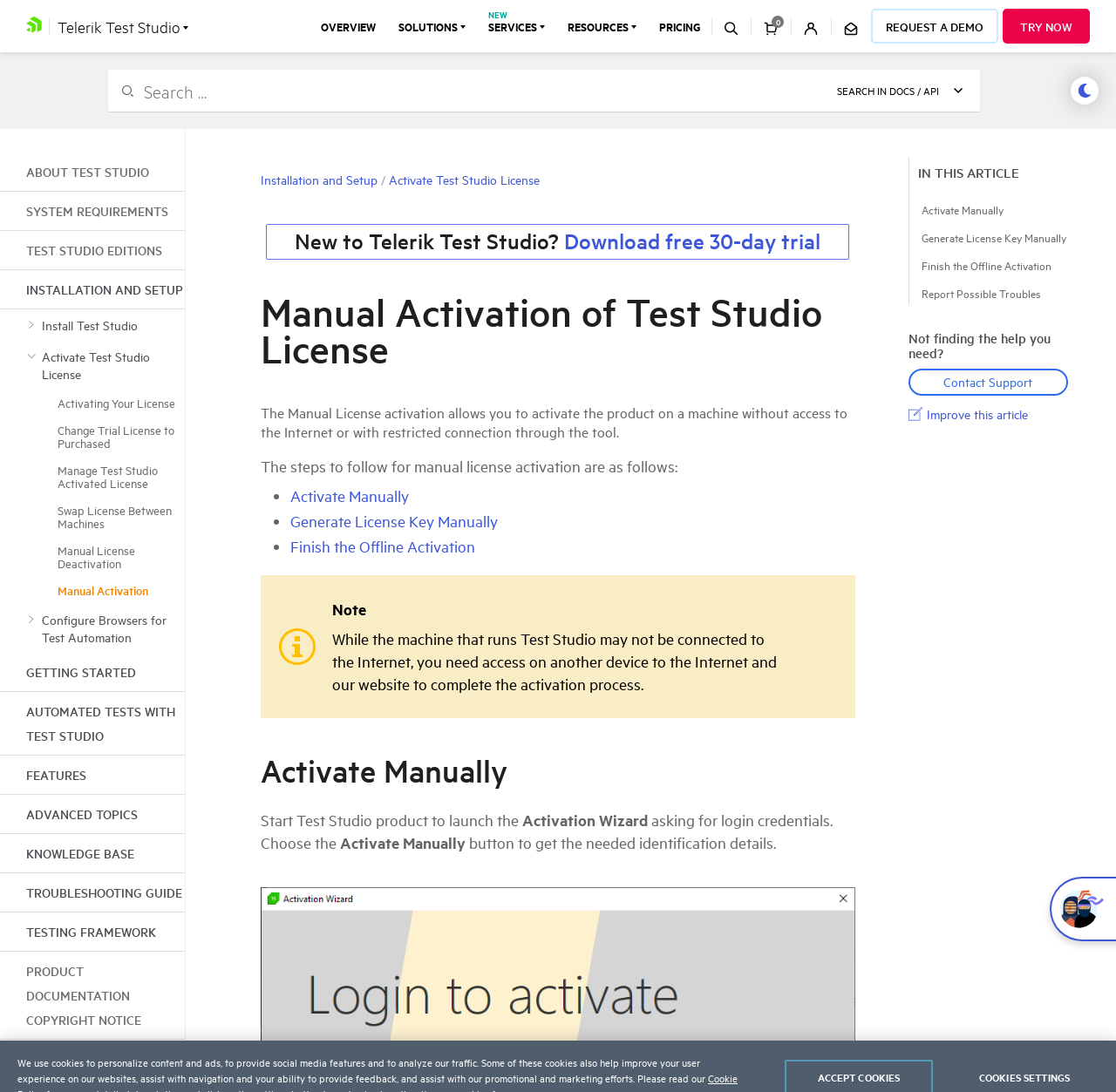Use a single word or phrase to answer this question: 
What is the main topic of this webpage?

Test Studio manual activation